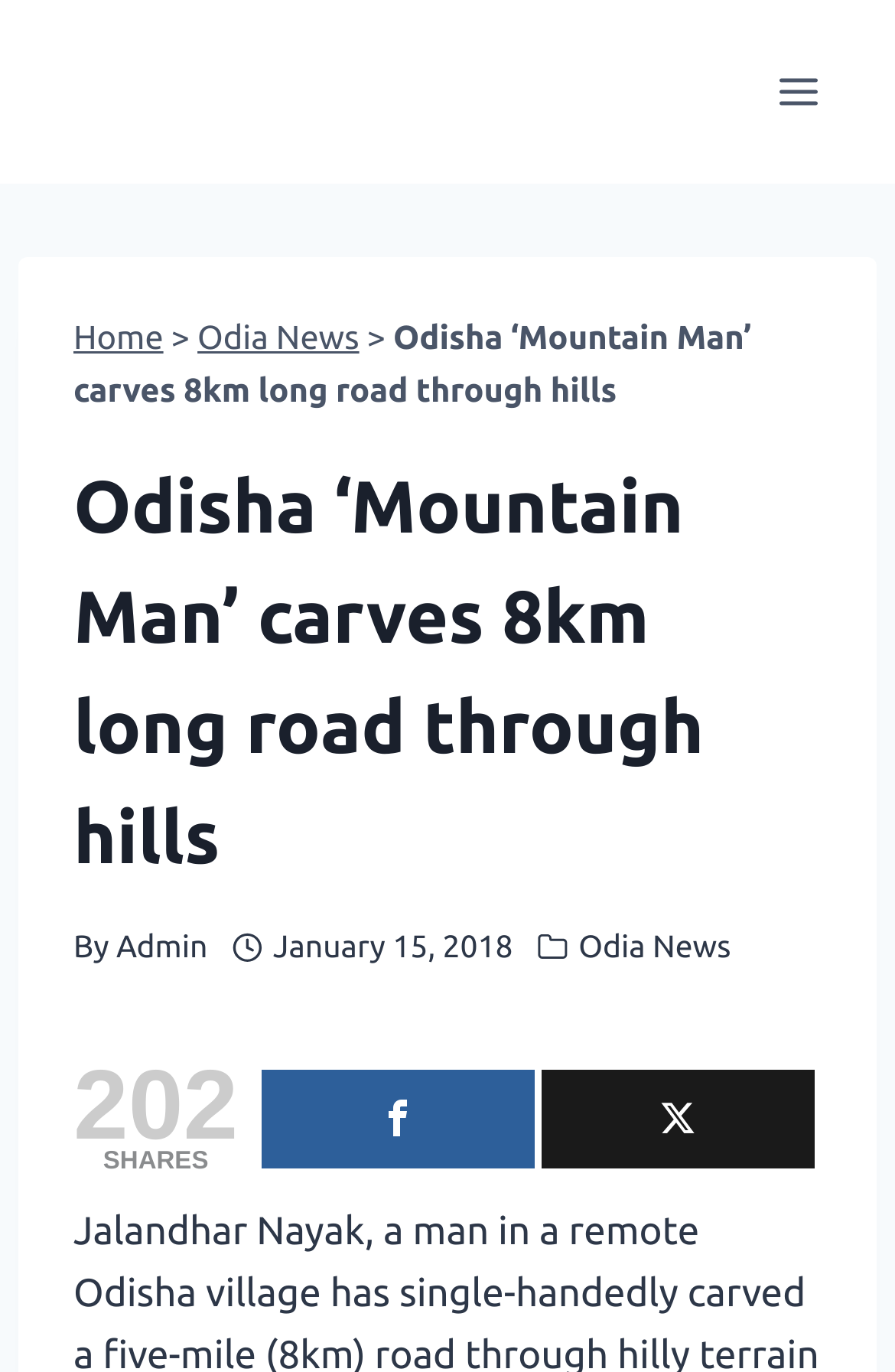Please specify the bounding box coordinates of the clickable region to carry out the following instruction: "Tweet the article". The coordinates should be four float numbers between 0 and 1, in the format [left, top, right, bottom].

[0.605, 0.78, 0.91, 0.852]